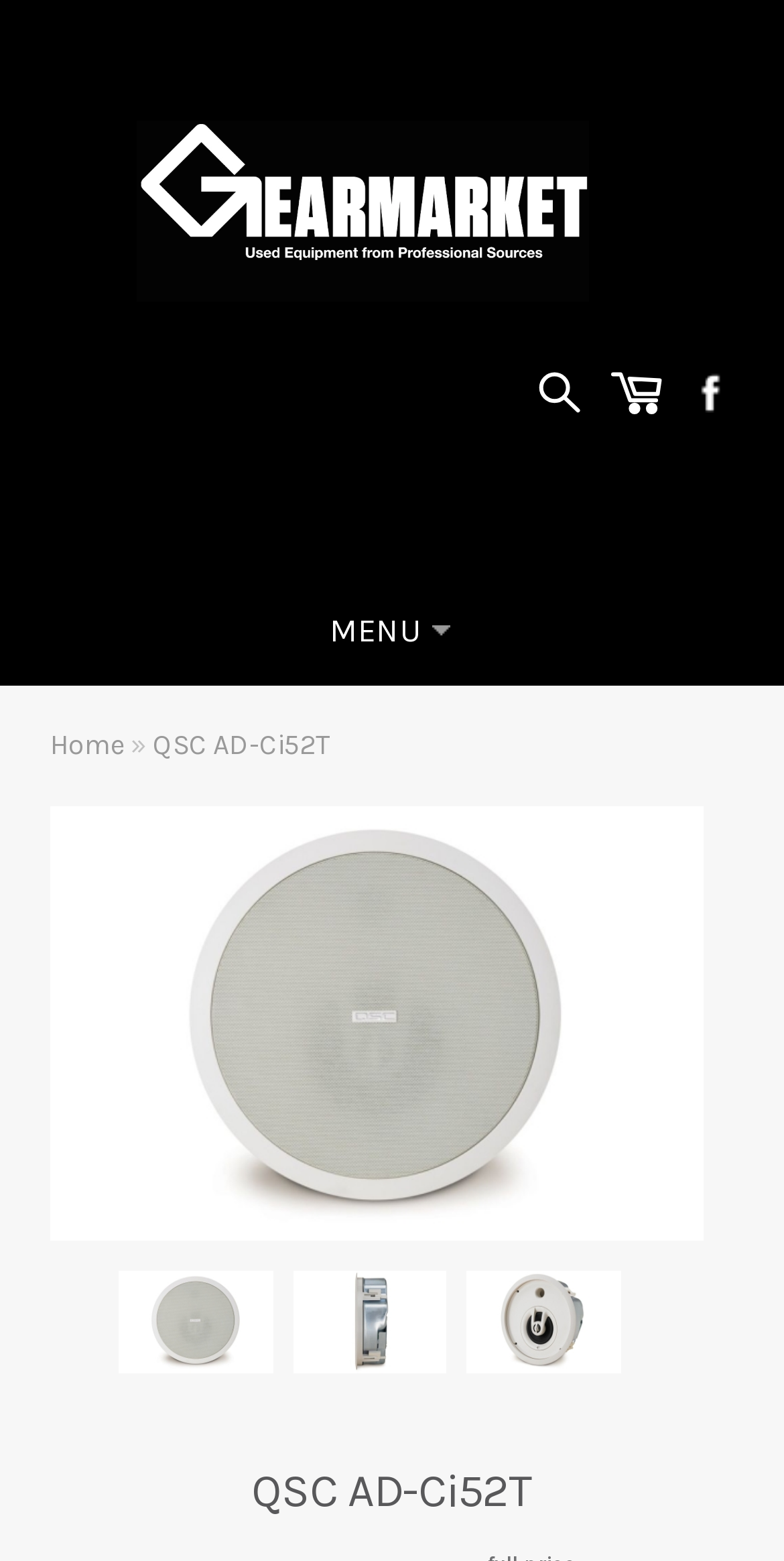Predict the bounding box coordinates for the UI element described as: "QSC AD-Ci52T". The coordinates should be four float numbers between 0 and 1, presented as [left, top, right, bottom].

[0.195, 0.465, 0.421, 0.49]